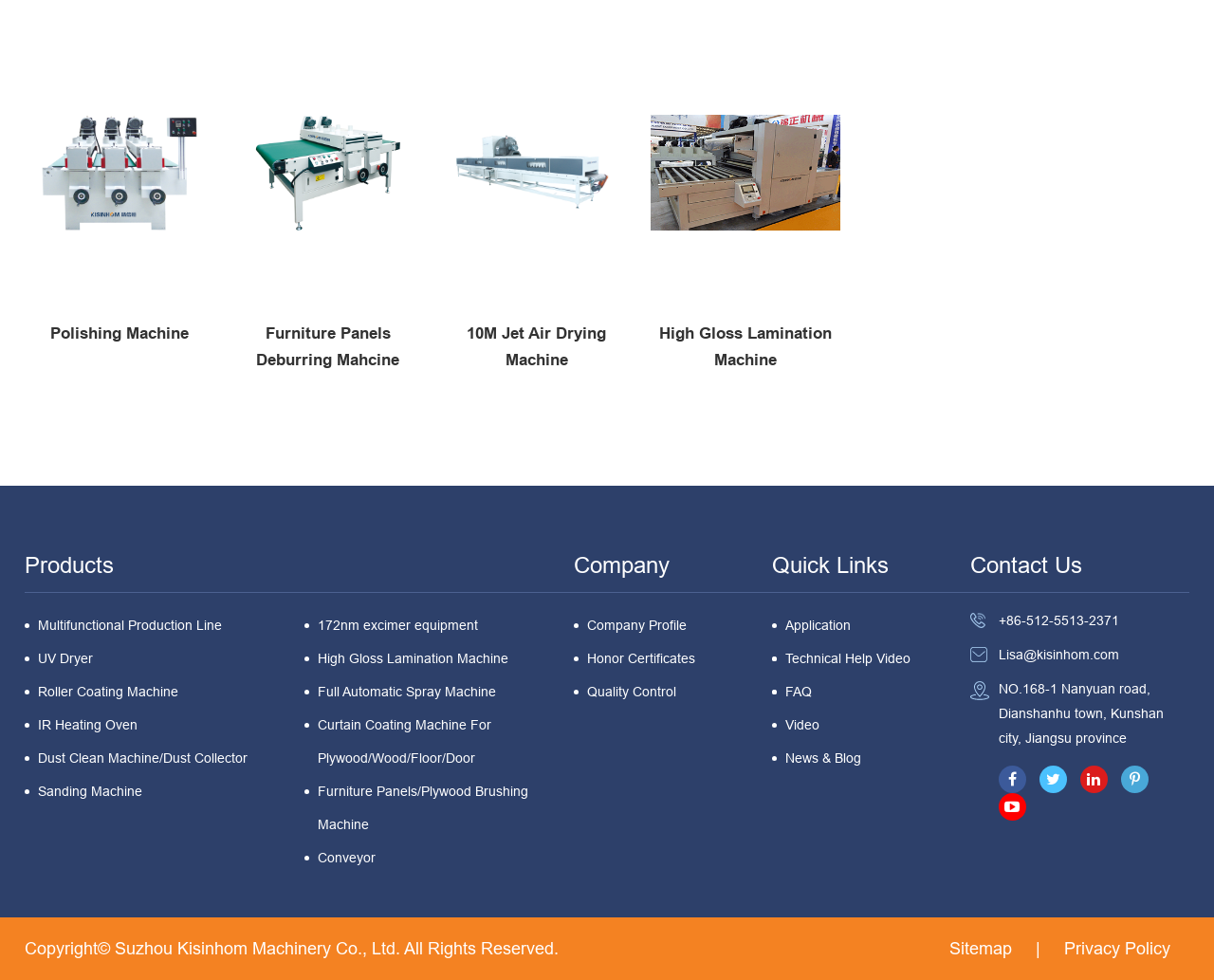Can you provide the bounding box coordinates for the element that should be clicked to implement the instruction: "Visit Sitemap"?

[0.782, 0.958, 0.834, 0.978]